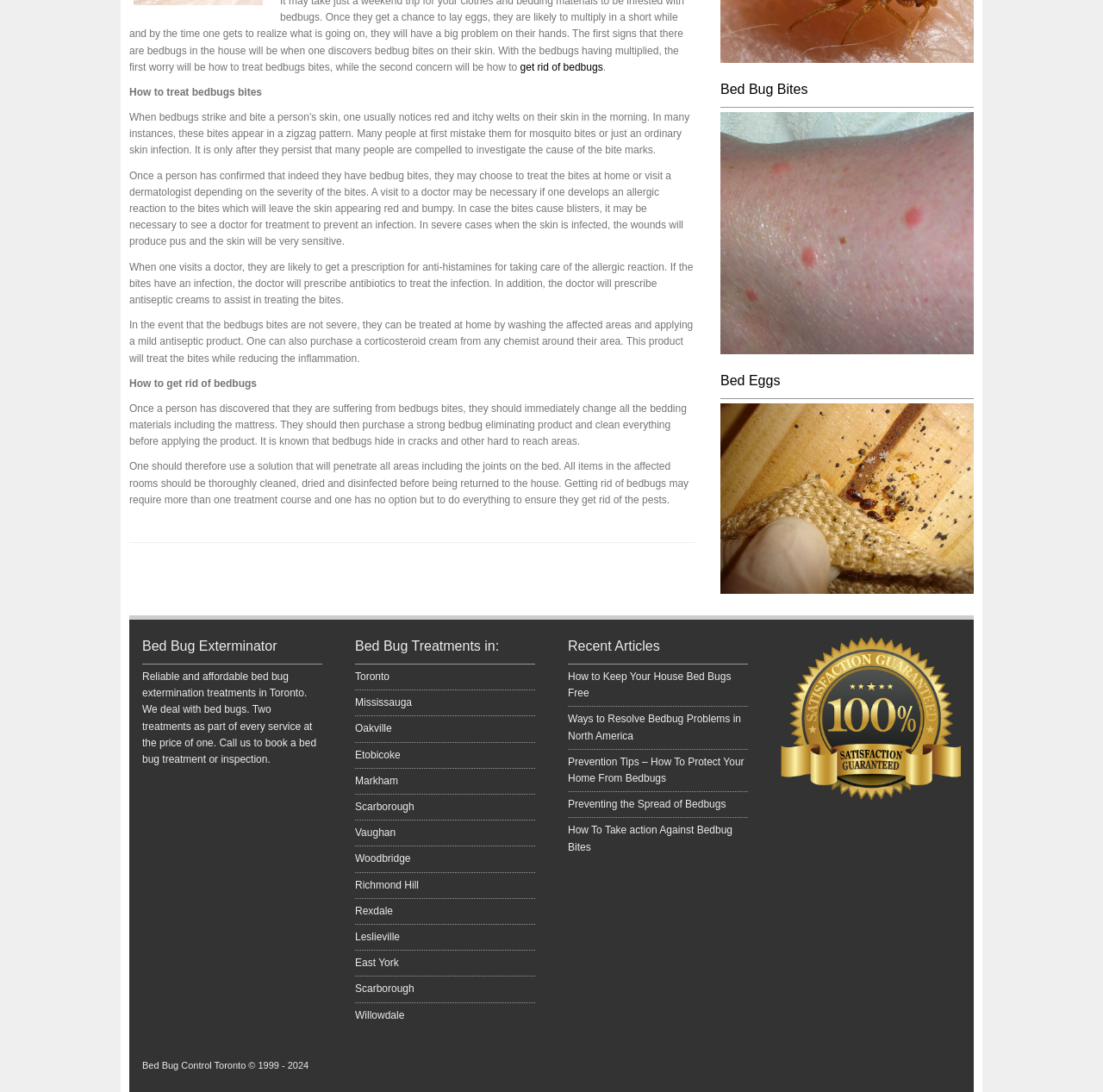Provide the bounding box coordinates of the HTML element this sentence describes: "Bed Bug Control Toronto".

[0.129, 0.971, 0.223, 0.98]